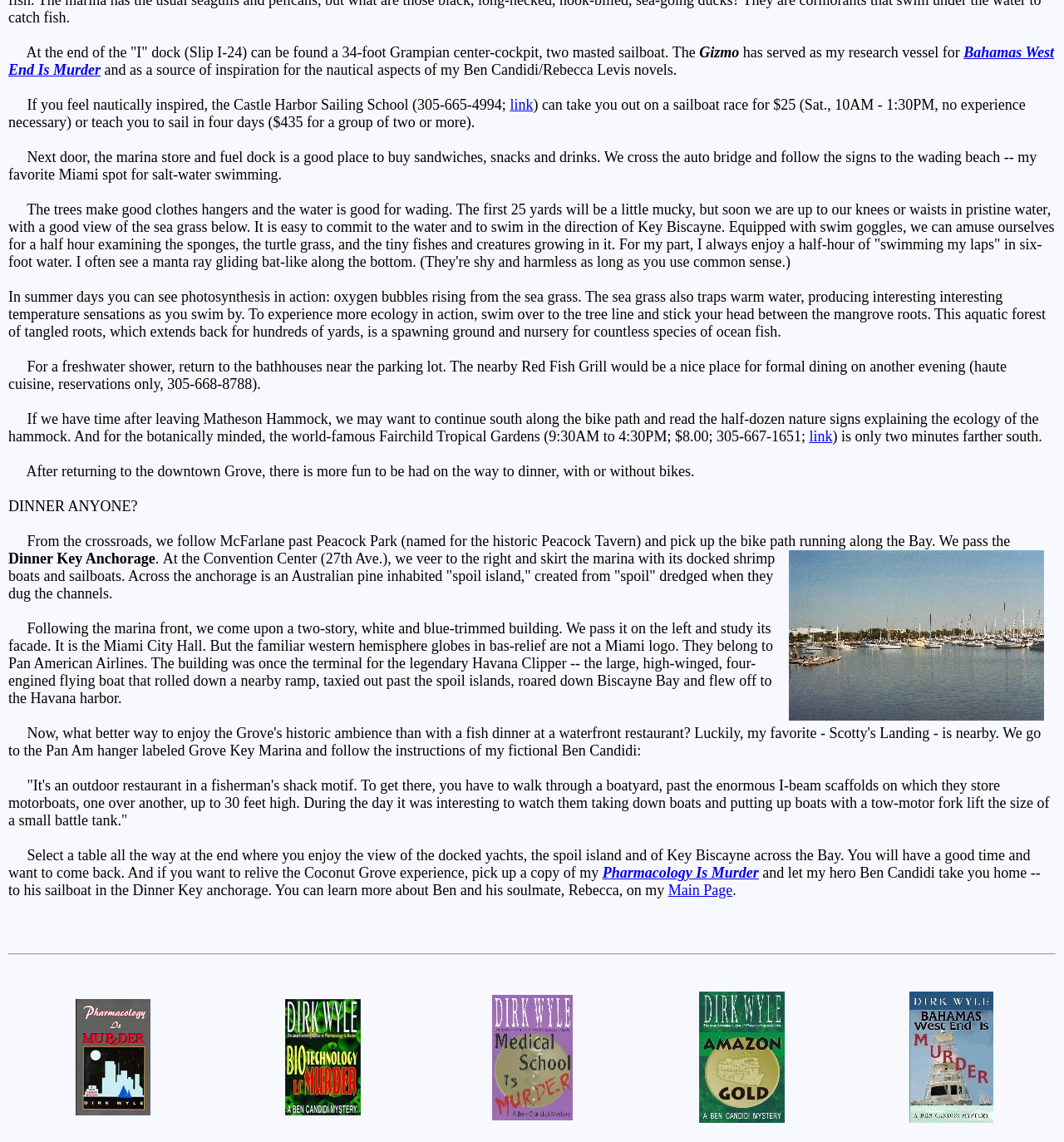Reply to the question with a brief word or phrase: What is the purpose of the trees at the wading beach?

Clothes hangers